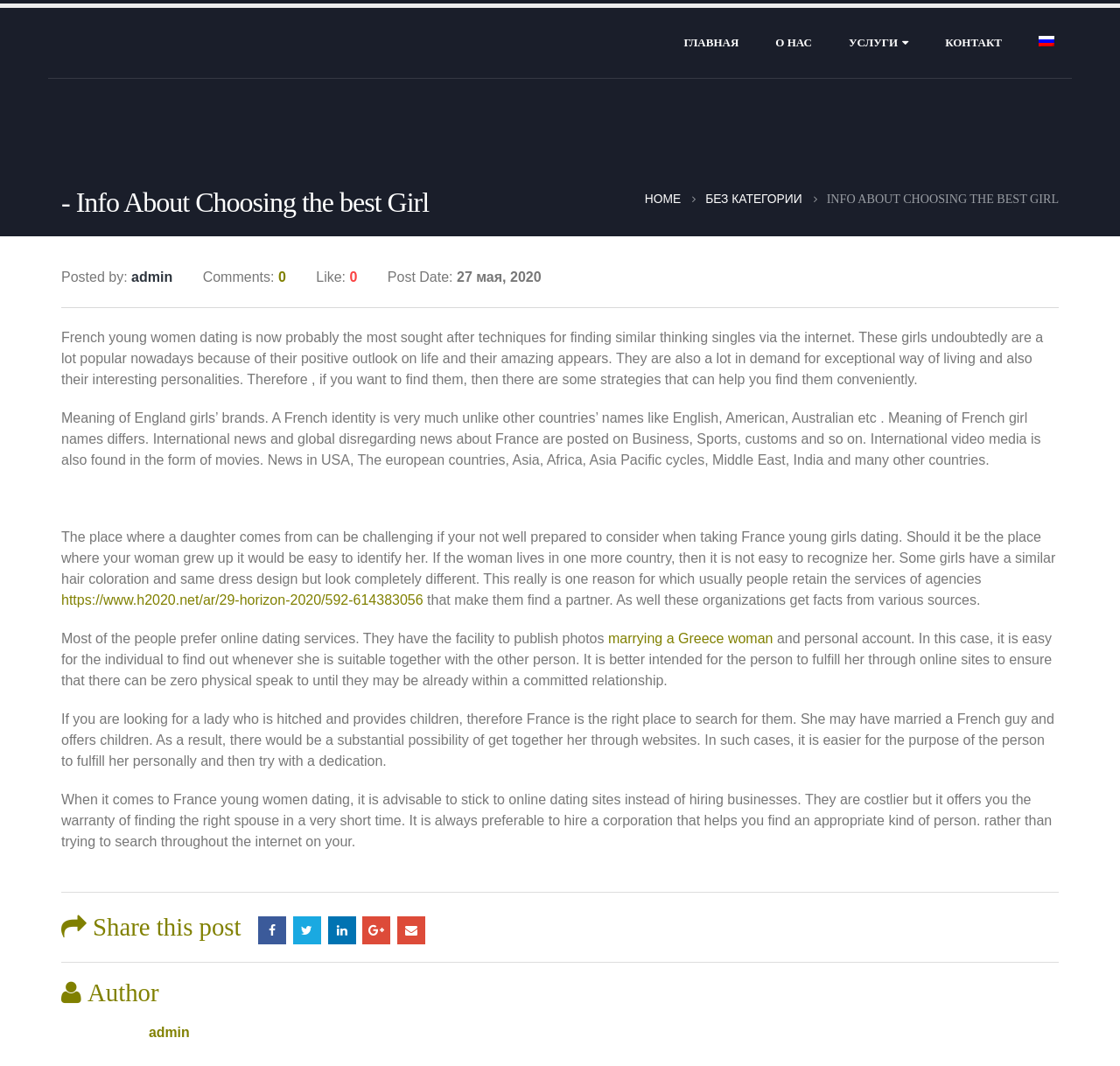Extract the text of the main heading from the webpage.

Info About Choosing the best Girl